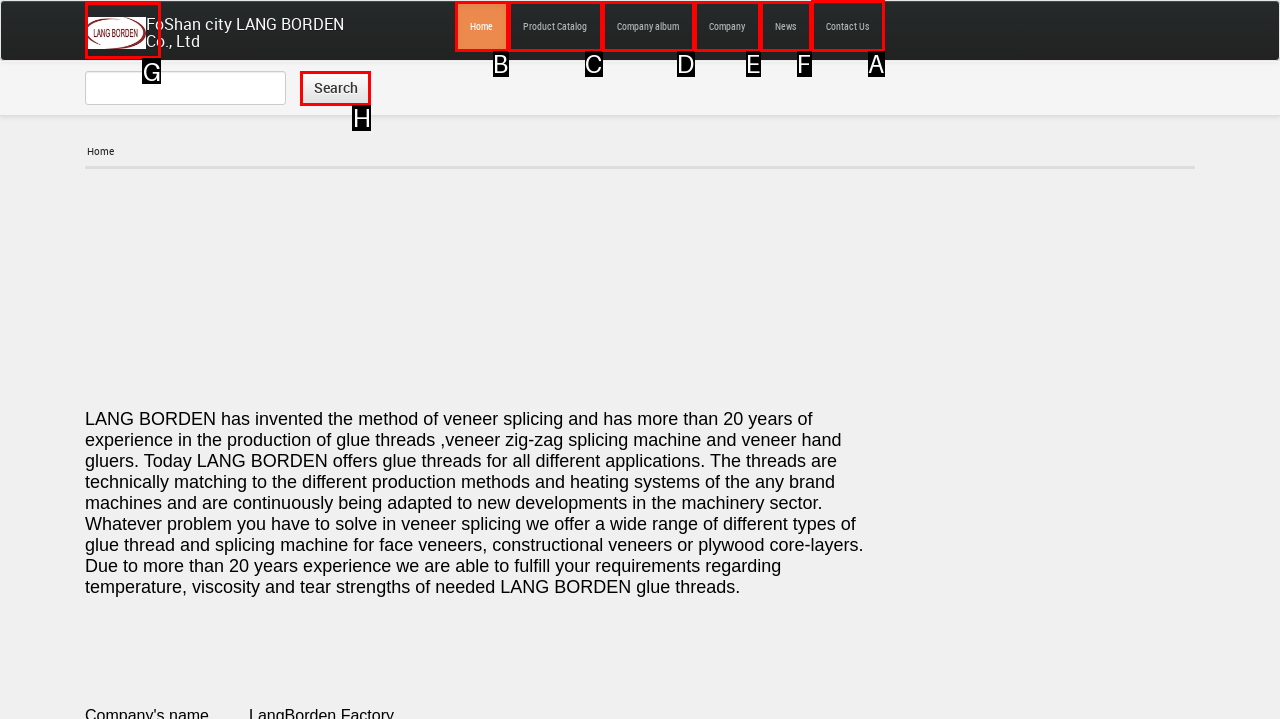Identify the HTML element to click to execute this task: Contact Us Respond with the letter corresponding to the proper option.

A